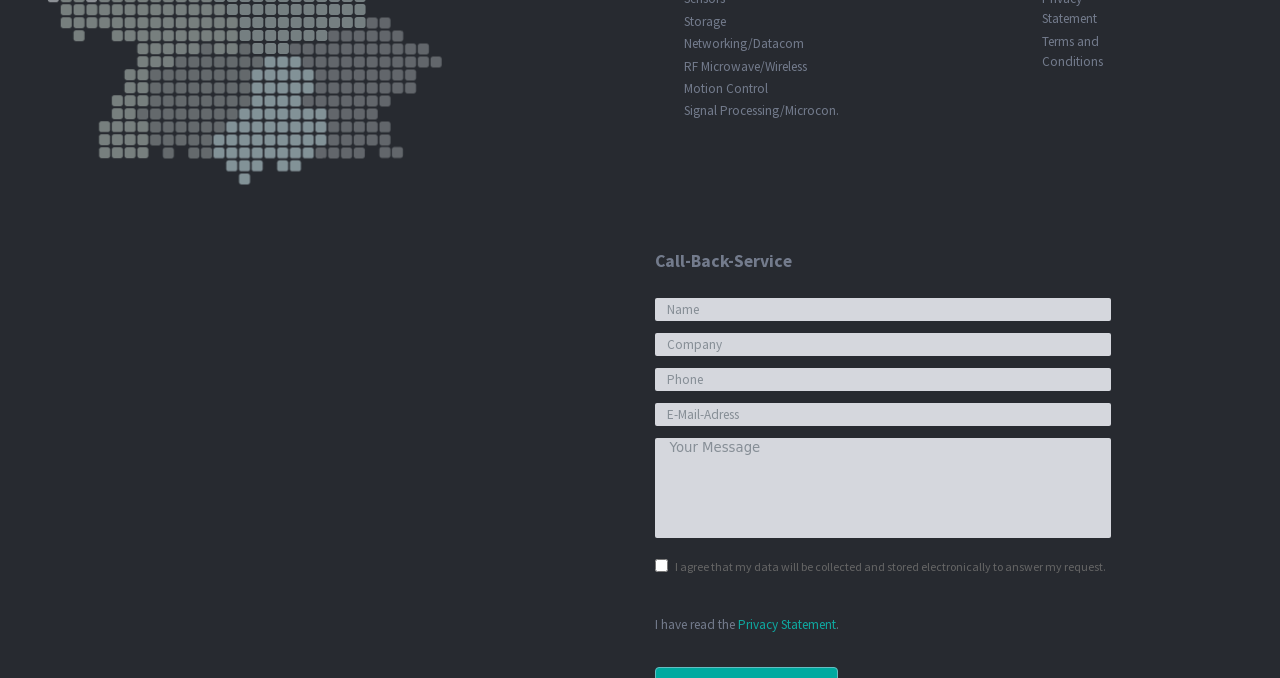Provide the bounding box coordinates of the HTML element described by the text: "name="phone" placeholder="Phone"".

[0.511, 0.542, 0.868, 0.576]